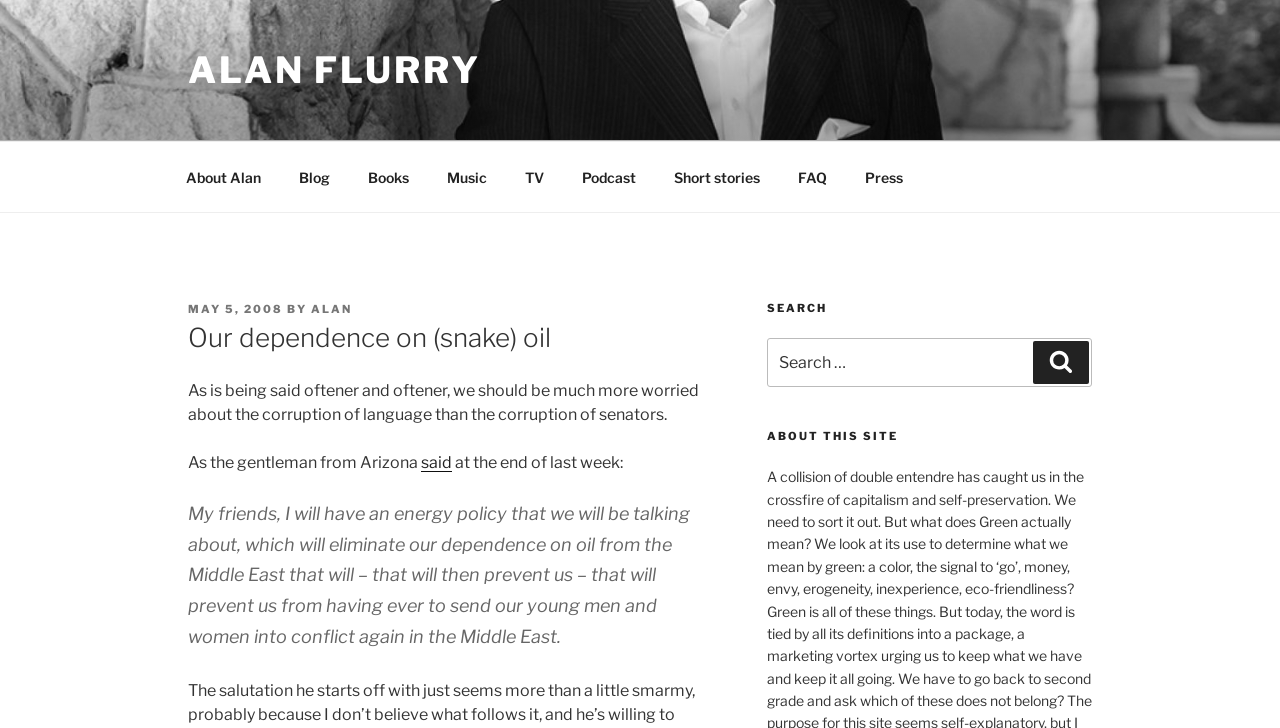Determine the bounding box coordinates of the element that should be clicked to execute the following command: "View the FAQ".

[0.609, 0.209, 0.659, 0.277]